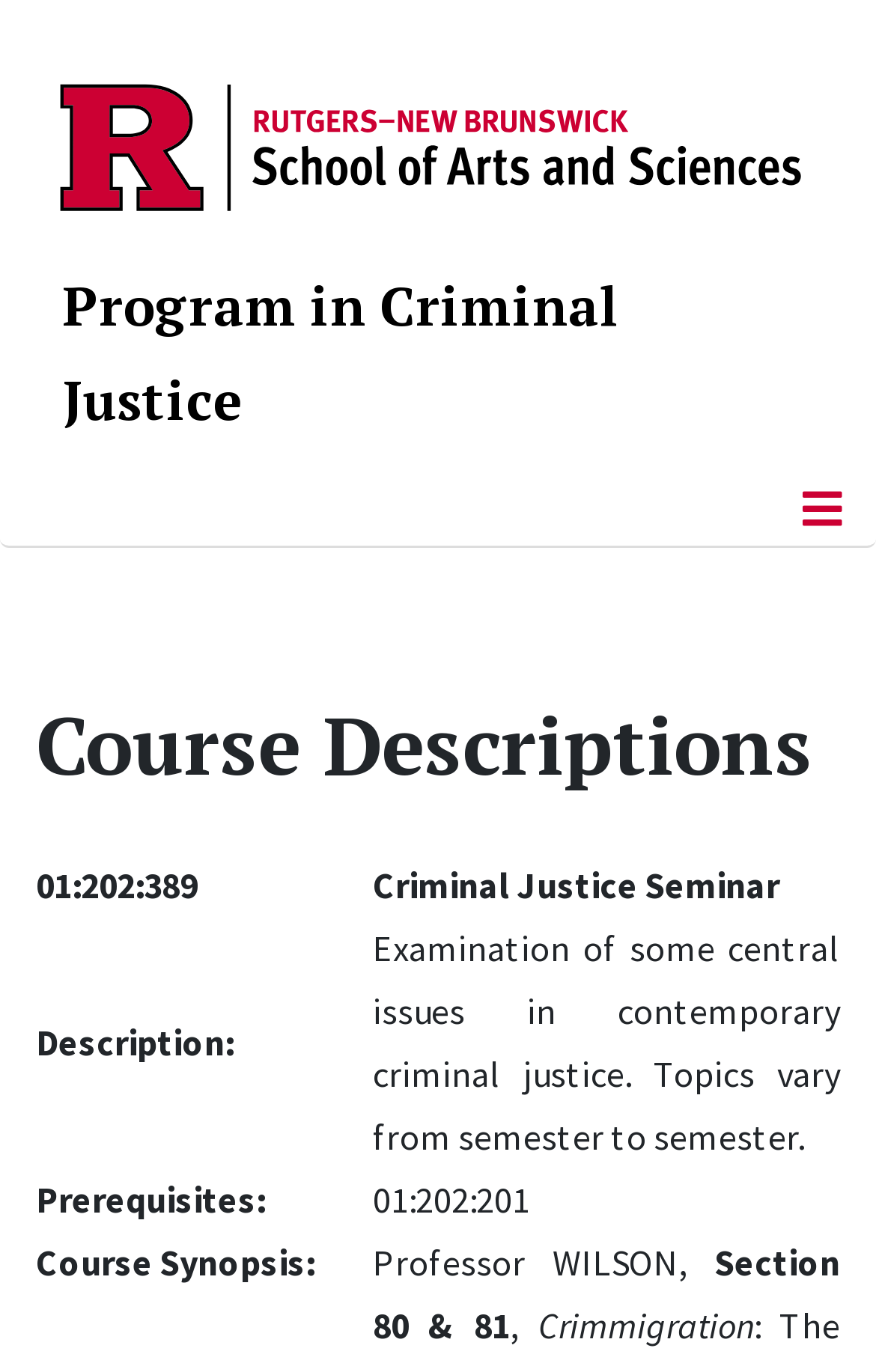Explain the webpage's design and content in an elaborate manner.

The webpage appears to be a course description page for the Program in Criminal Justice at Rutgers, The State University of New Jersey. At the top left corner, there is a Rutgers University logo, which is an image linked to the university's homepage. Next to the logo, there is a link to the Program in Criminal Justice.

On the top right corner, there is a toggle navigation button that controls the navigation bar. Below the navigation button, there is a heading that reads "Course Descriptions". This section is divided into a table with three rows, each containing two columns.

The first row displays the course code "01:202:389" and the course title "Criminal Justice Seminar". The second row shows the course description, which is "Examination of some central issues in contemporary criminal justice. Topics vary from semester to semester." The third row lists the prerequisites for the course, which is "01:202:201". Finally, the fourth row provides a course synopsis, but the content is not specified.

Overall, the webpage is focused on providing detailed information about a specific course in the Criminal Justice program at Rutgers University.